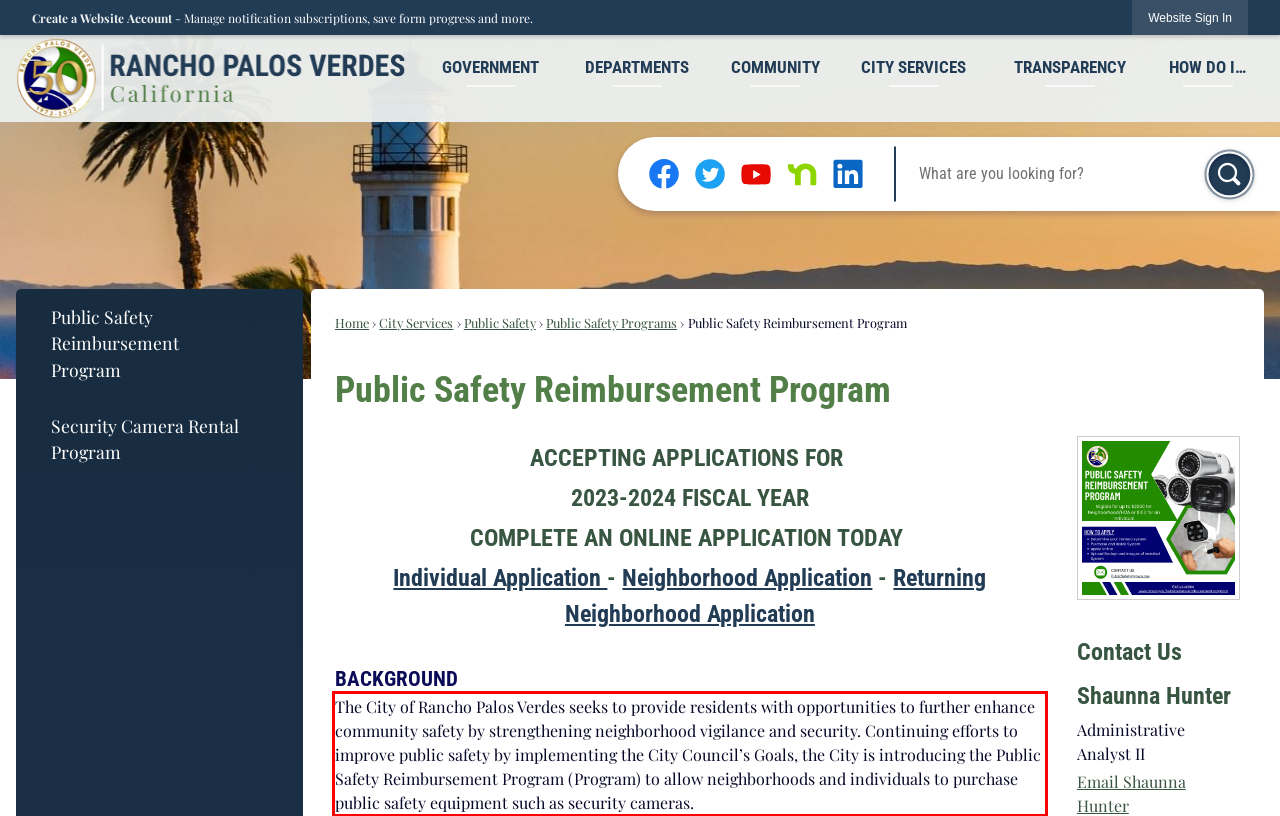Your task is to recognize and extract the text content from the UI element enclosed in the red bounding box on the webpage screenshot.

The City of Rancho Palos Verdes seeks to provide residents with opportunities to further enhance community safety by strengthening neighborhood vigilance and security. Continuing efforts to improve public safety by implementing the City Council’s Goals, the City is introducing the Public Safety Reimbursement Program (Program) to allow neighborhoods and individuals to purchase public safety equipment such as security cameras.